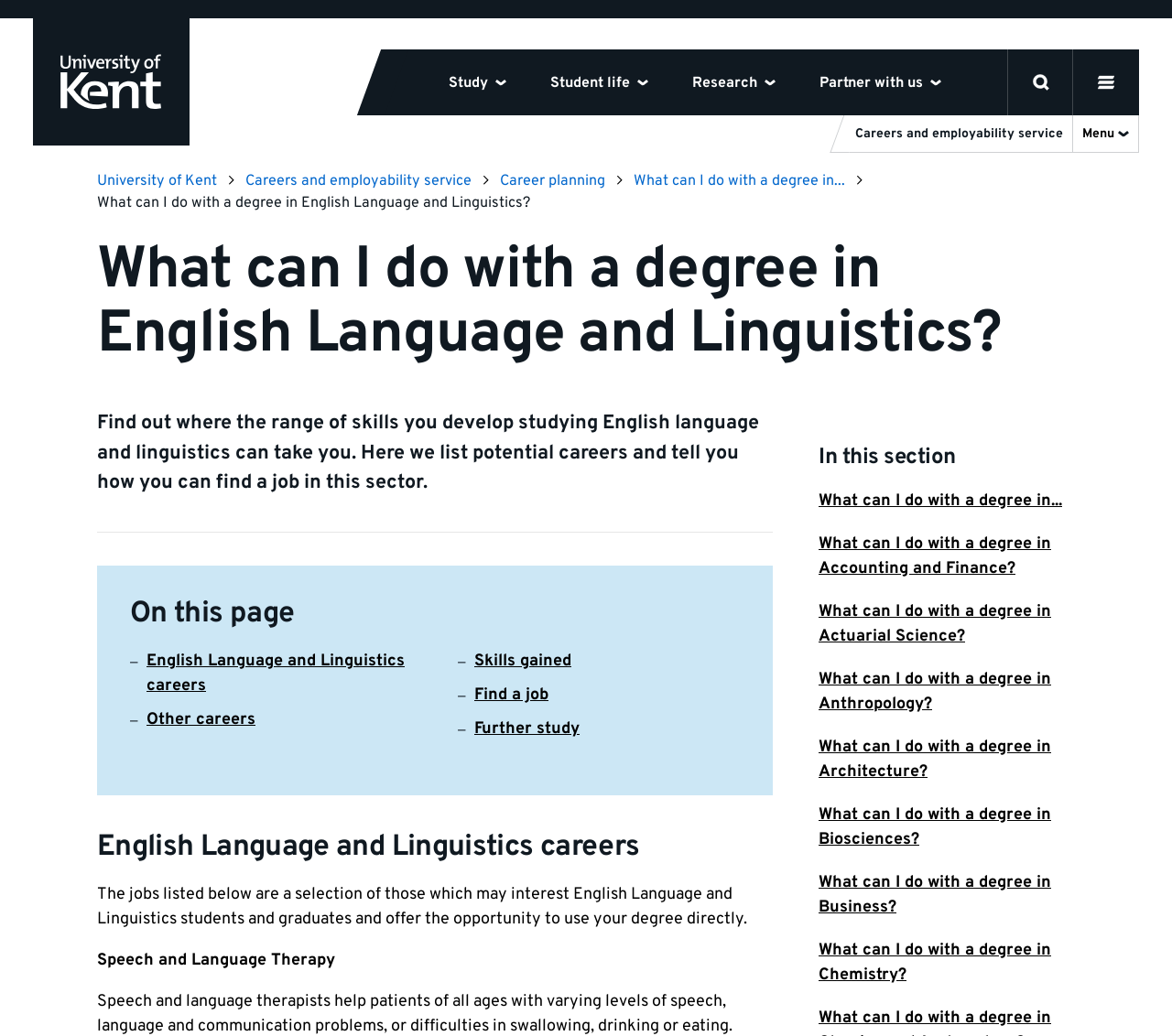How many links are there in the 'On this page' section?
Using the information from the image, answer the question thoroughly.

I found the answer by looking at the 'On this page' section, which has five links: 'English Language and Linguistics careers', 'Other careers', 'Skills gained', 'Find a job', and 'Further study'.